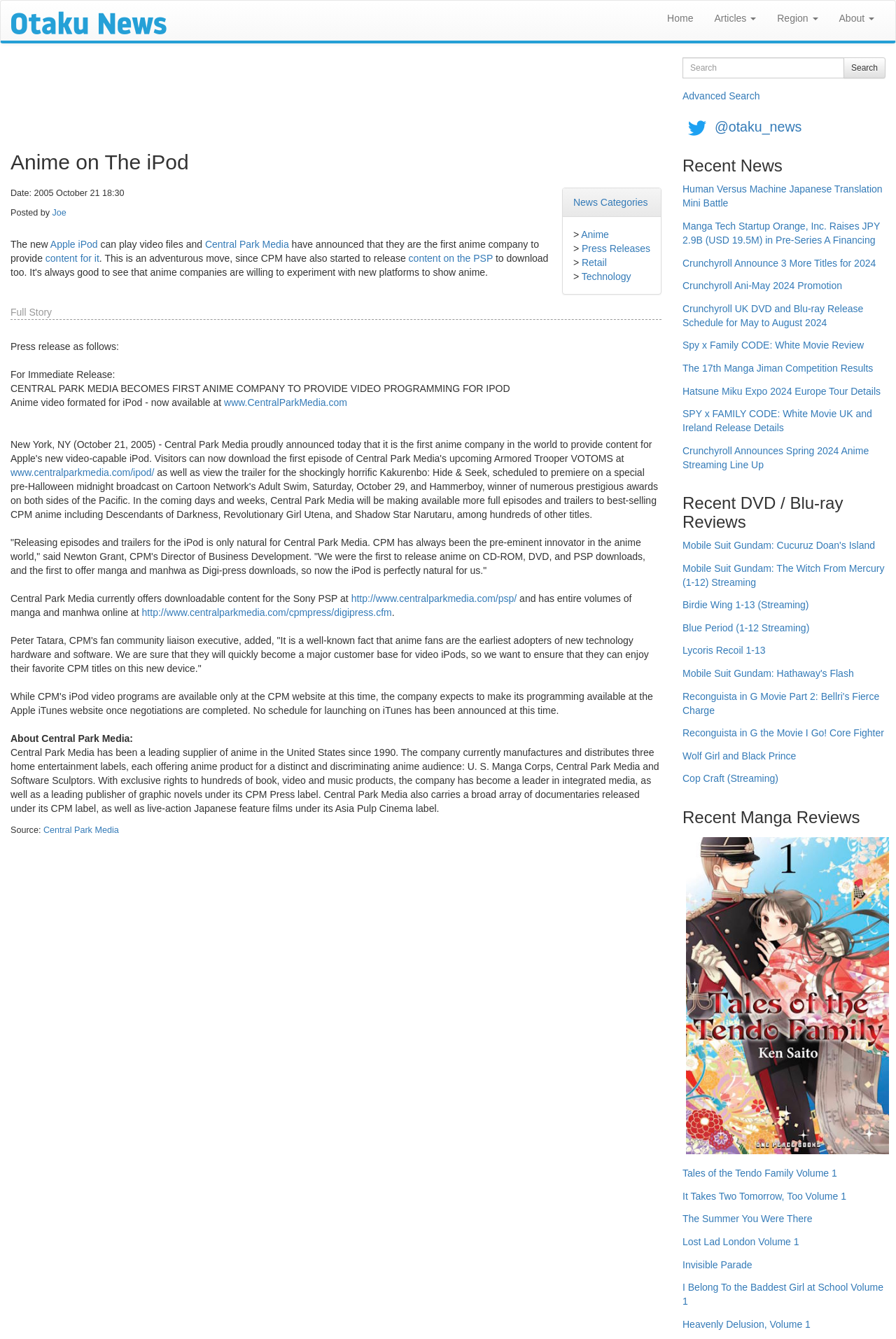Identify the coordinates of the bounding box for the element that must be clicked to accomplish the instruction: "Search for something".

[0.762, 0.043, 0.942, 0.059]